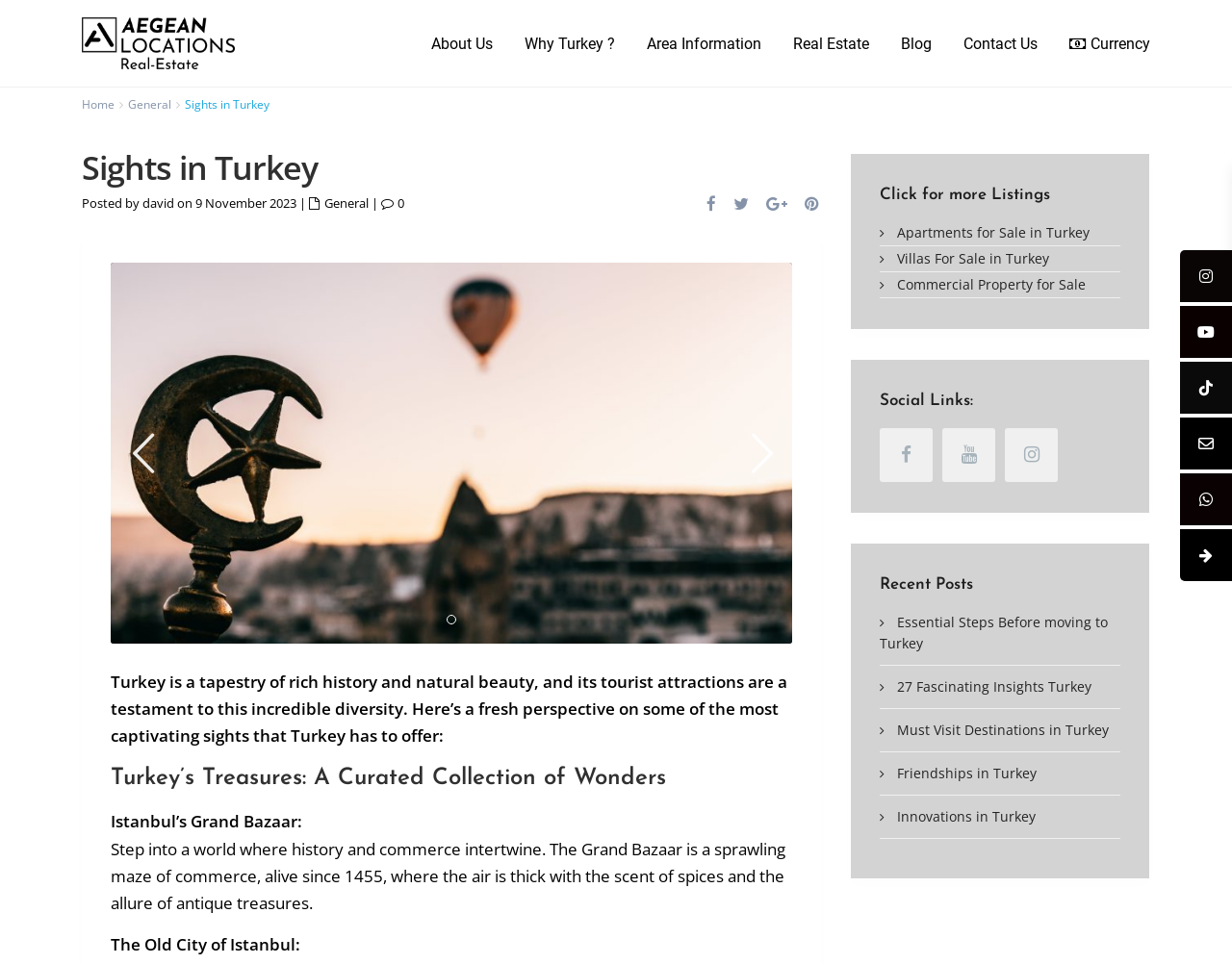Consider the image and give a detailed and elaborate answer to the question: 
What is the name of the country being described?

Based on the webpage content, specifically the heading 'Sights in Turkey' and the text 'Turkey is a tapestry of rich history and natural beauty...', it is clear that the country being described is Turkey.